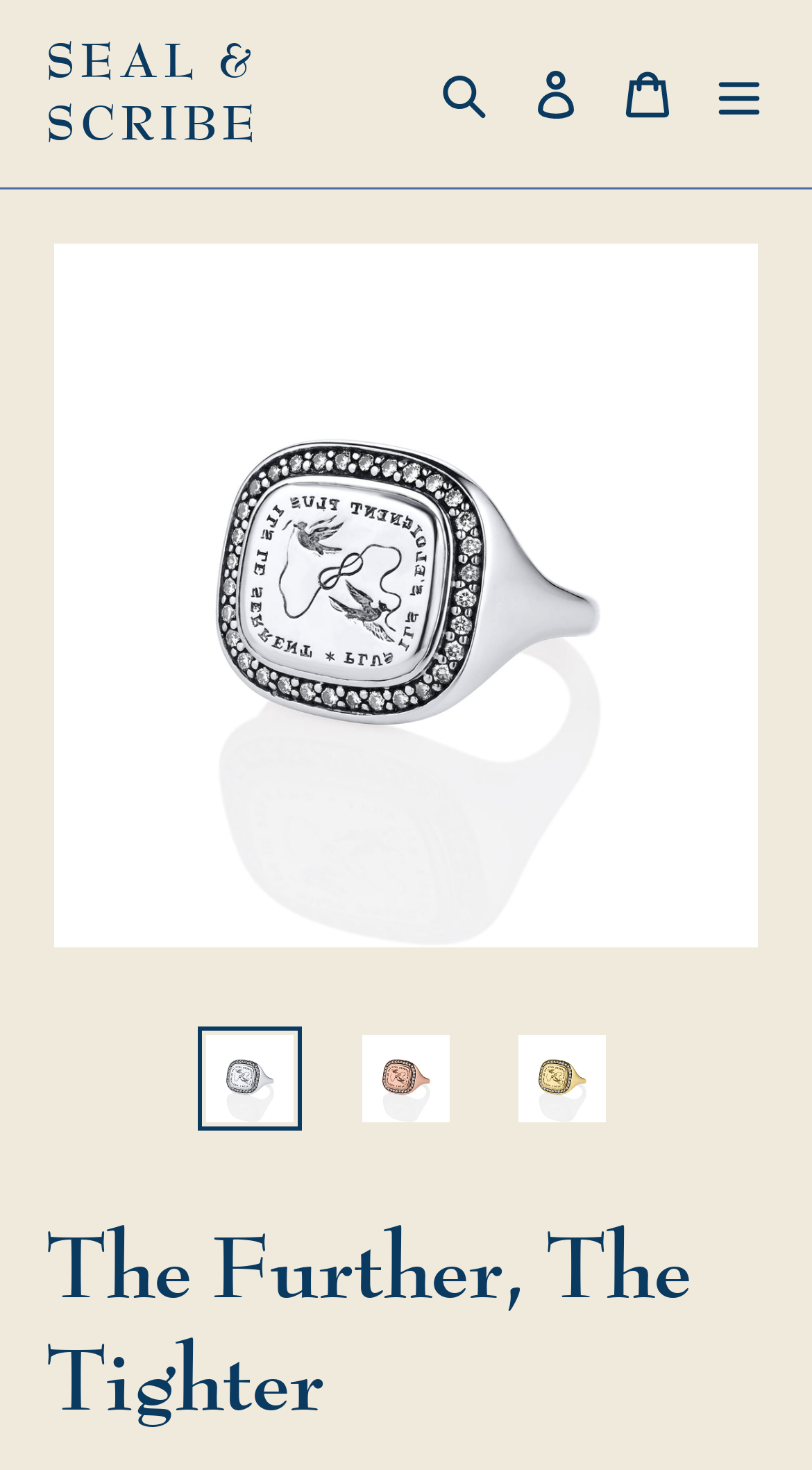How many navigation options are there at the top? Analyze the screenshot and reply with just one word or a short phrase.

4